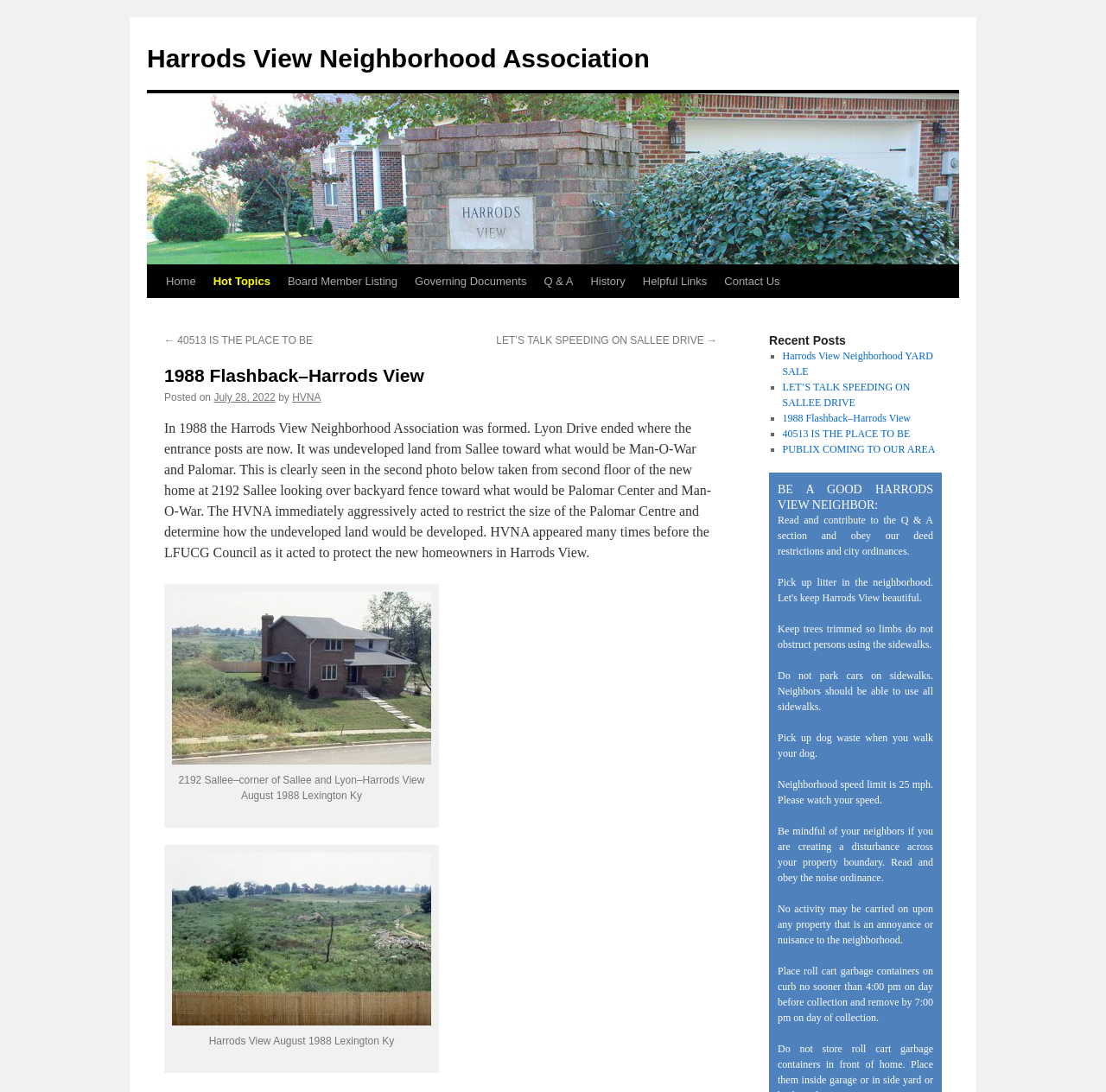Locate the bounding box of the UI element defined by this description: "Skip to content". The coordinates should be given as four float numbers between 0 and 1, formatted as [left, top, right, bottom].

[0.132, 0.242, 0.148, 0.332]